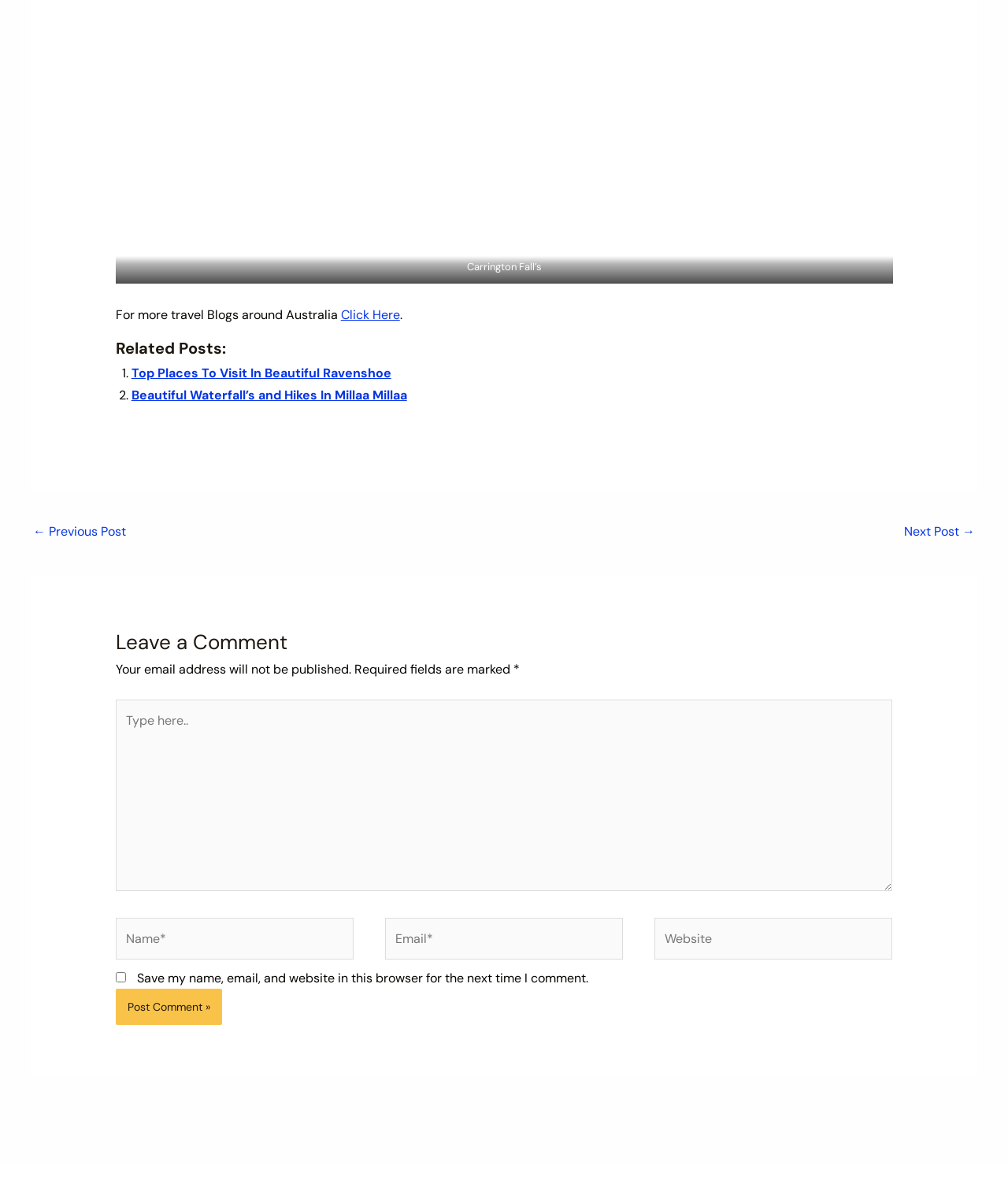Identify the bounding box coordinates of the clickable region to carry out the given instruction: "Type your comment in the text box".

[0.115, 0.589, 0.885, 0.75]